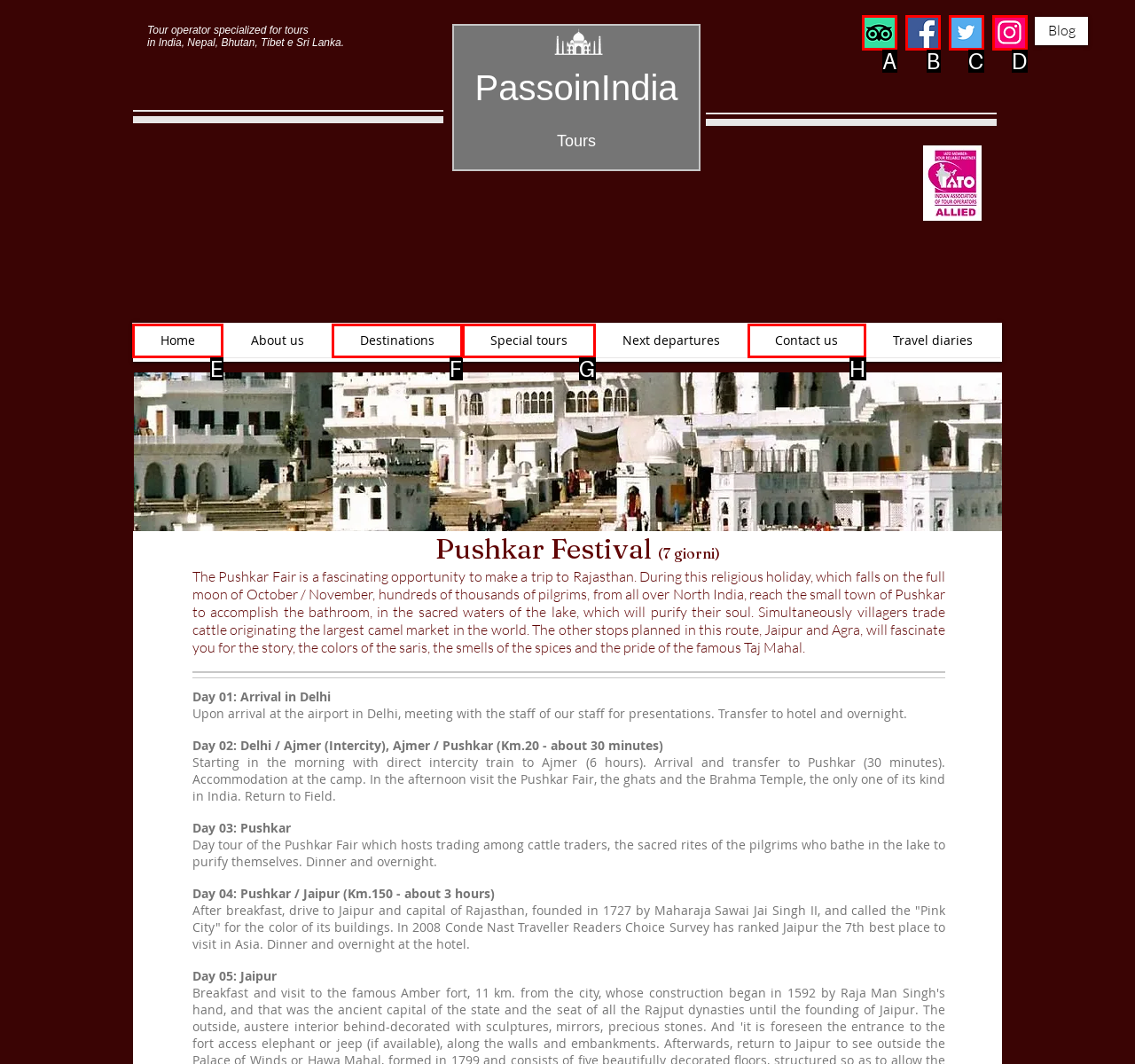Choose the letter that best represents the description: Destinations. Answer with the letter of the selected choice directly.

F